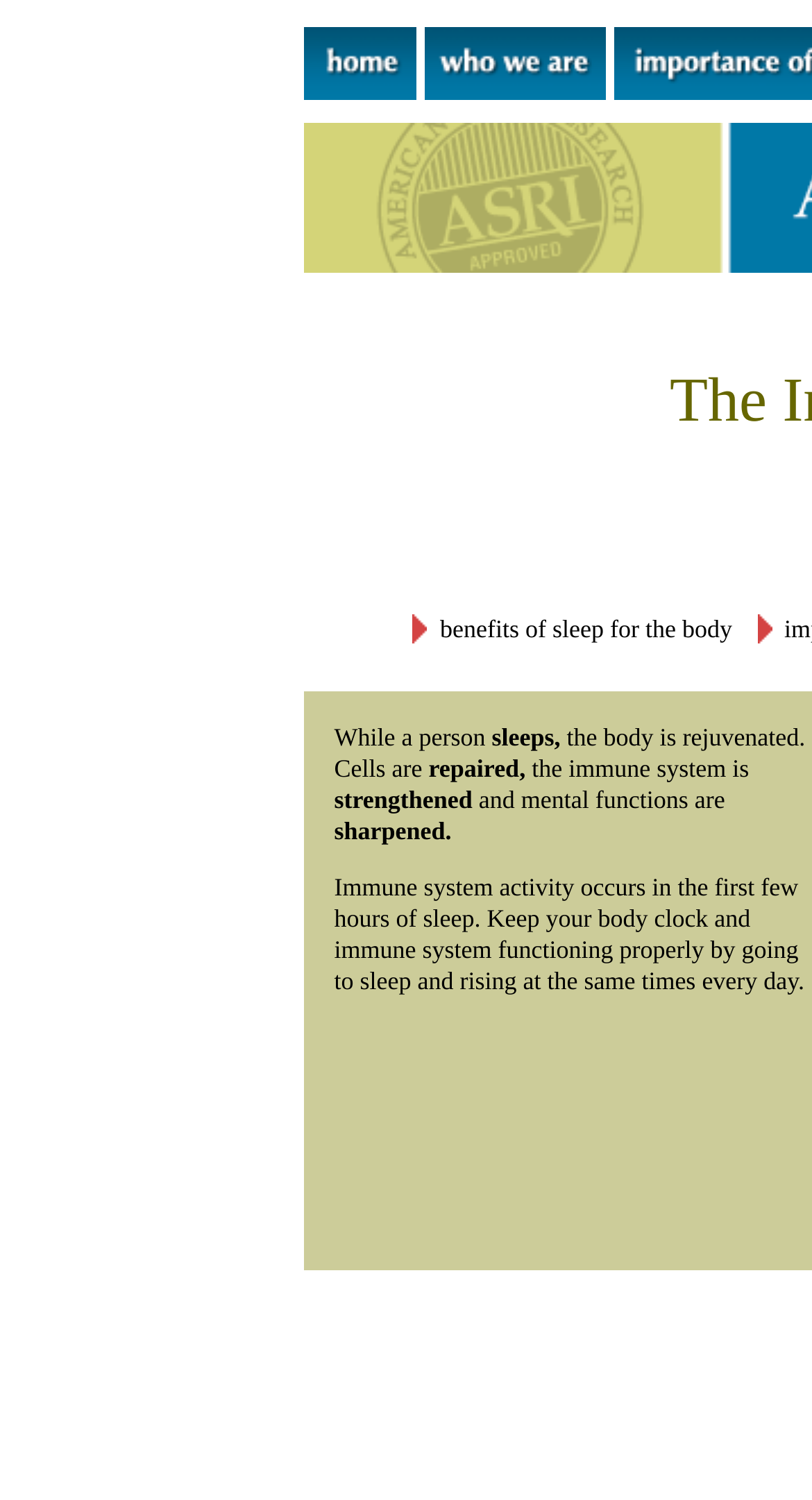How many navigation links are there?
Refer to the image and provide a concise answer in one word or phrase.

3